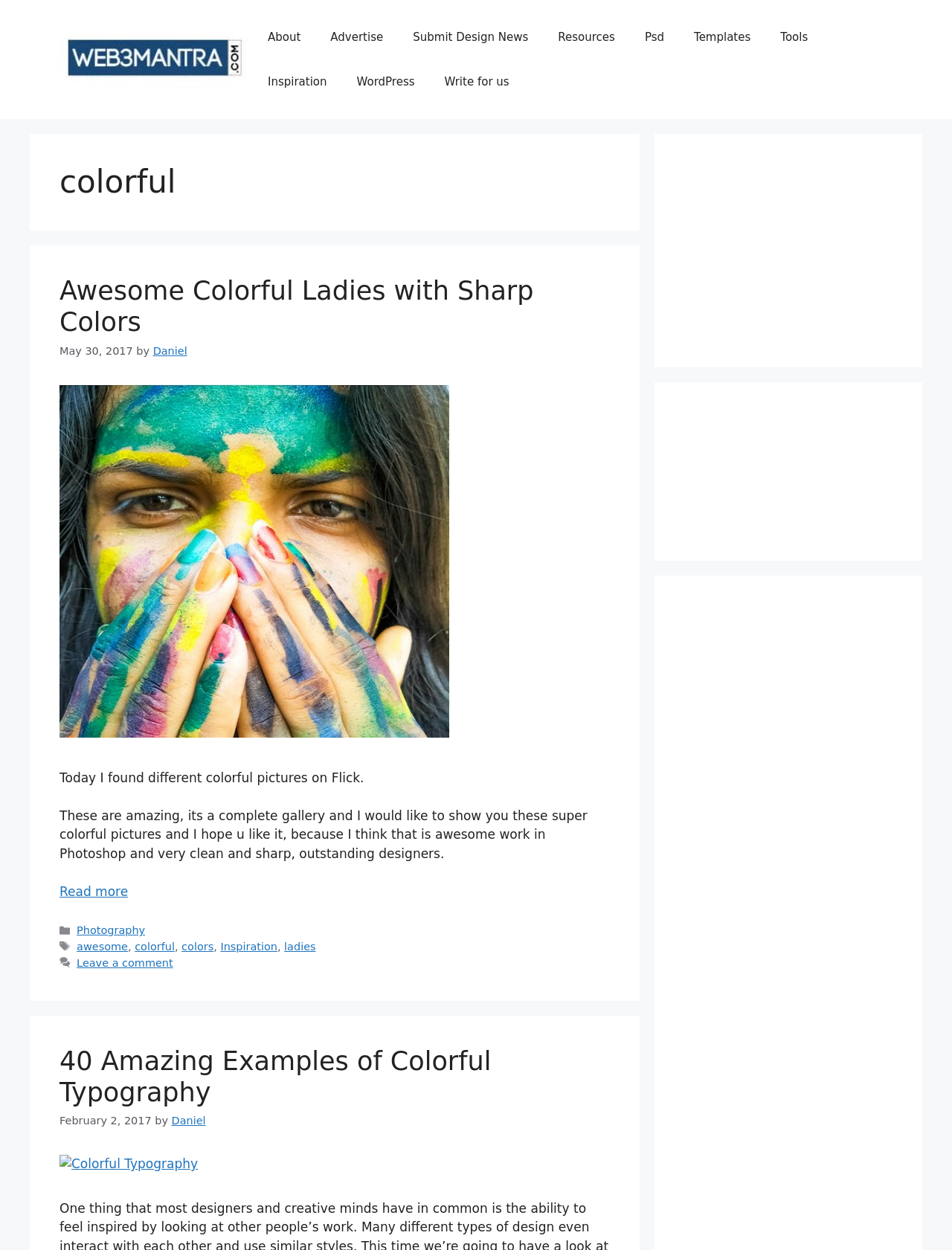Please identify the bounding box coordinates of where to click in order to follow the instruction: "go to the 'Resources' page".

[0.571, 0.012, 0.662, 0.048]